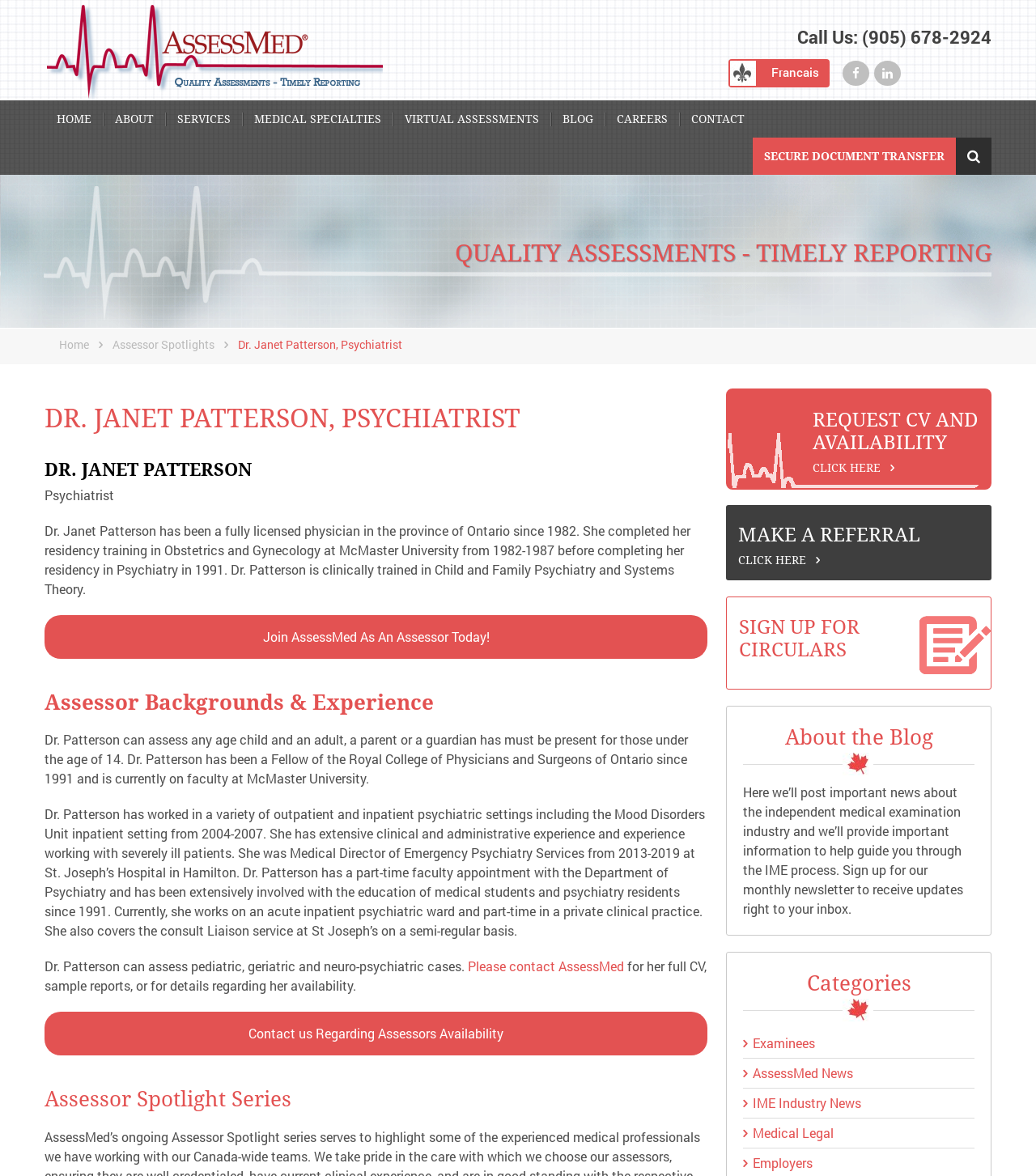Kindly determine the bounding box coordinates of the area that needs to be clicked to fulfill this instruction: "Click the 'CONTACT' link".

[0.657, 0.085, 0.729, 0.116]